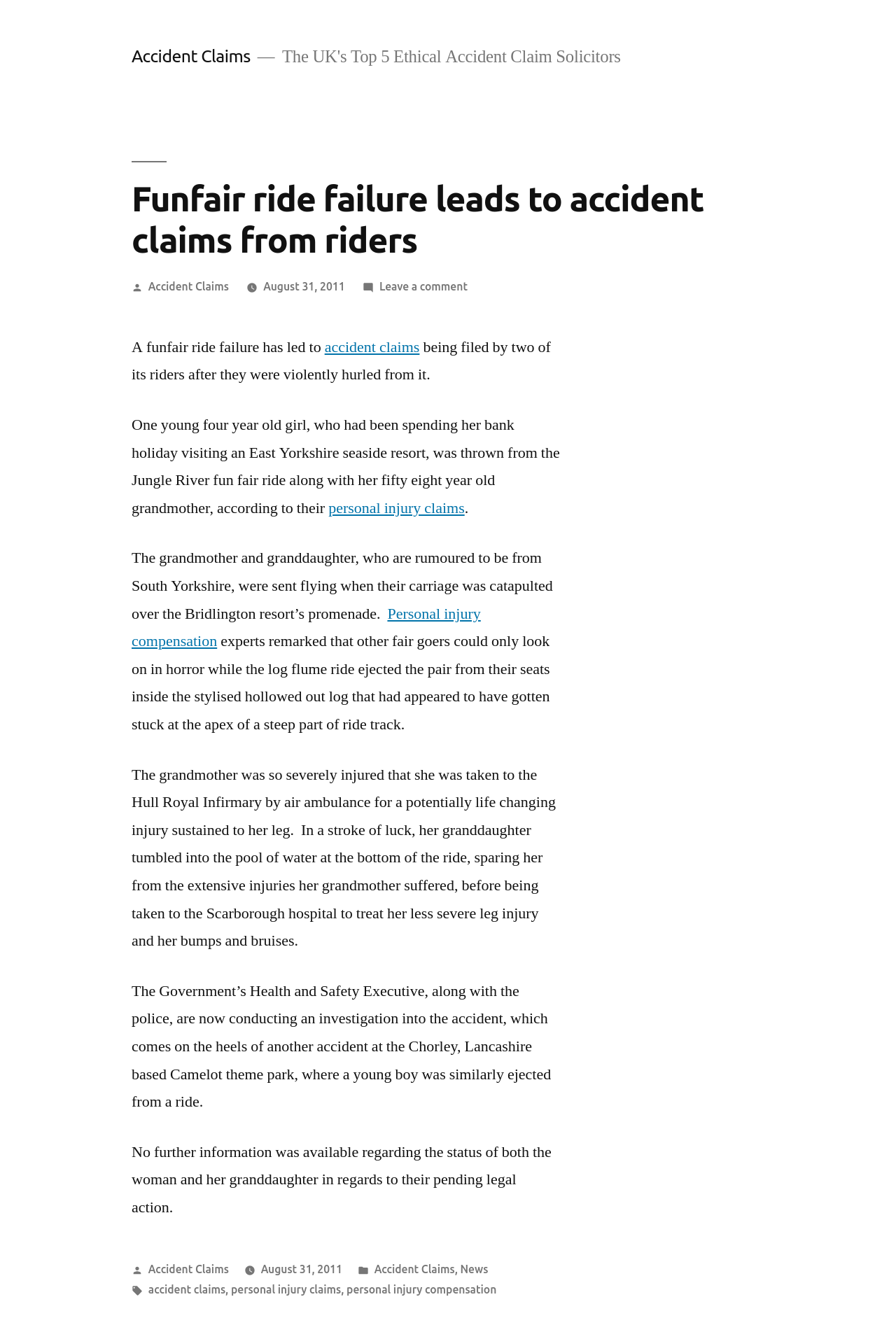What is the relation between the two people injured in the accident?
Refer to the image and provide a one-word or short phrase answer.

Grandmother and granddaughter